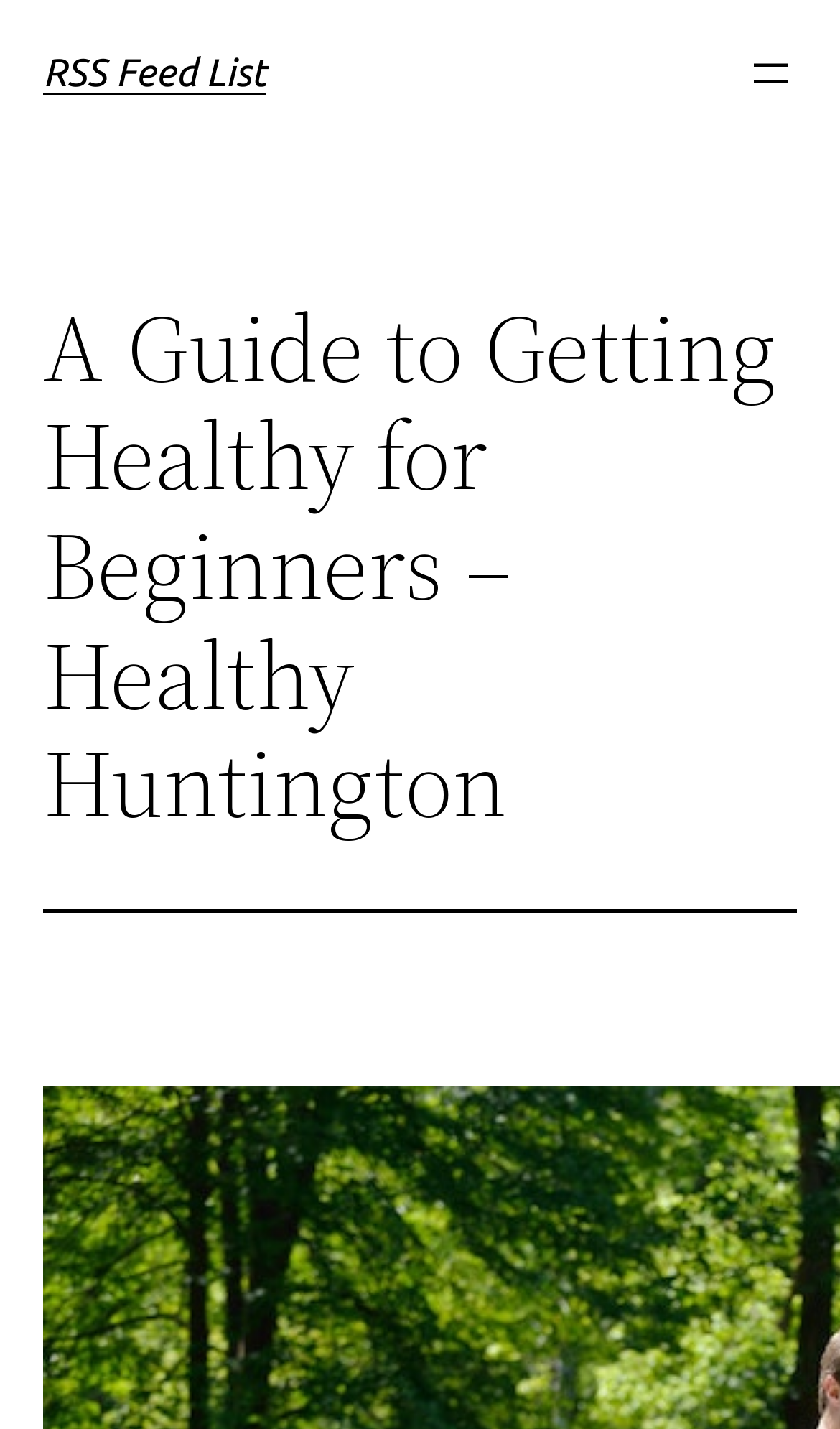Identify the title of the webpage and provide its text content.

RSS Feed List